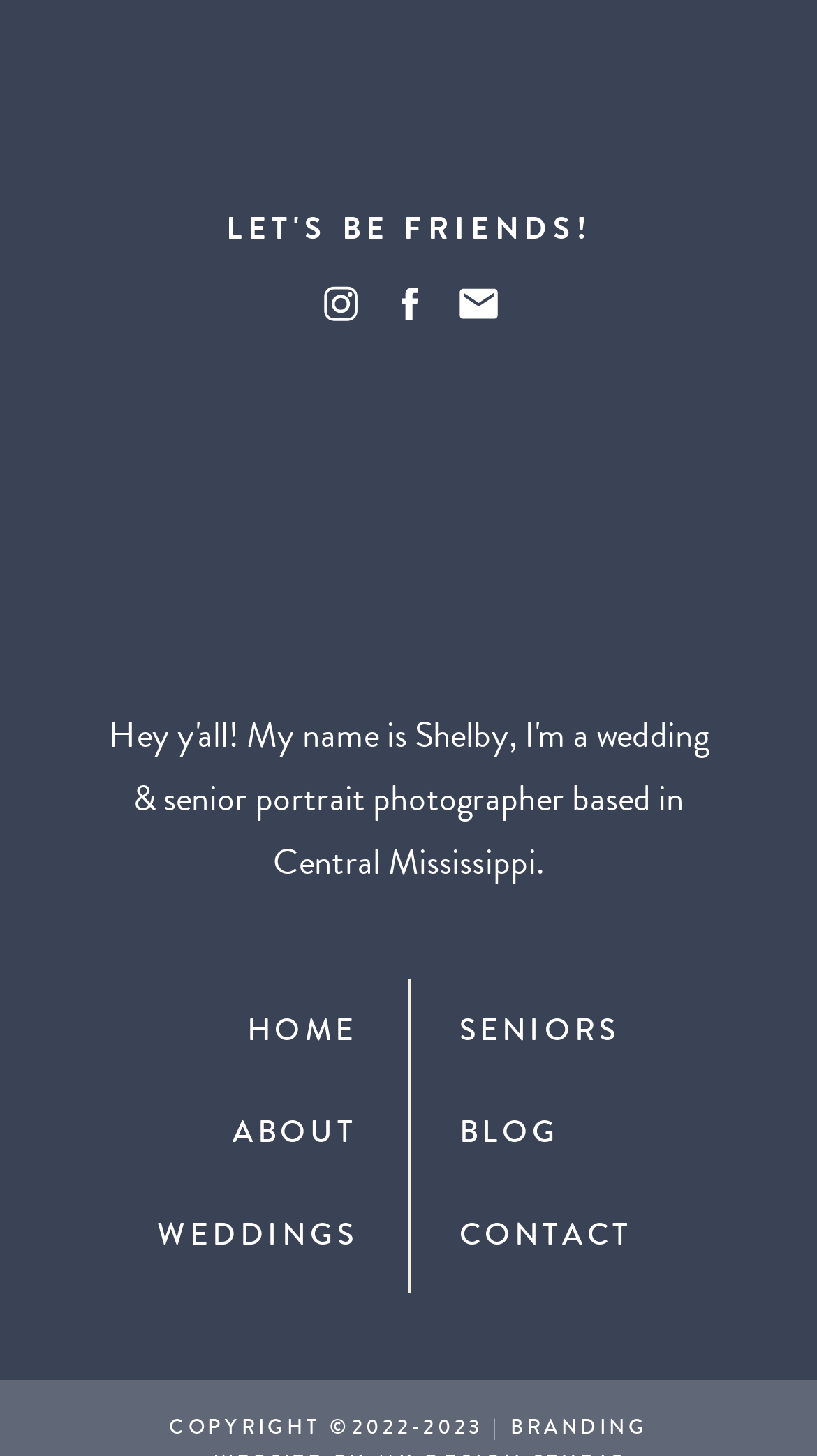What is the topic of the video shared on Sun May 26 2024?
Examine the screenshot and reply with a single word or phrase.

Girls weekend